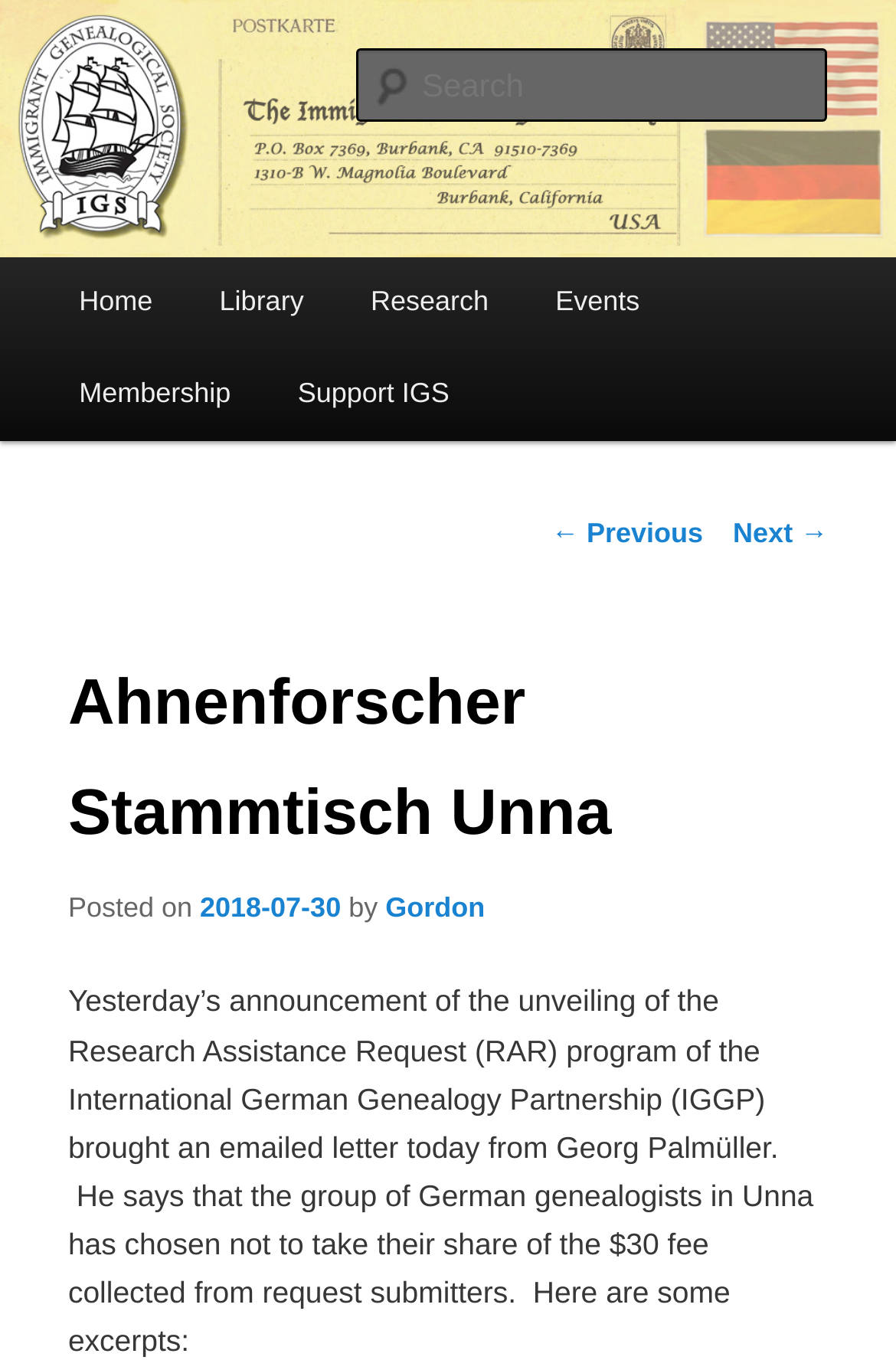Pinpoint the bounding box coordinates of the element to be clicked to execute the instruction: "View previous post".

[0.615, 0.381, 0.785, 0.404]